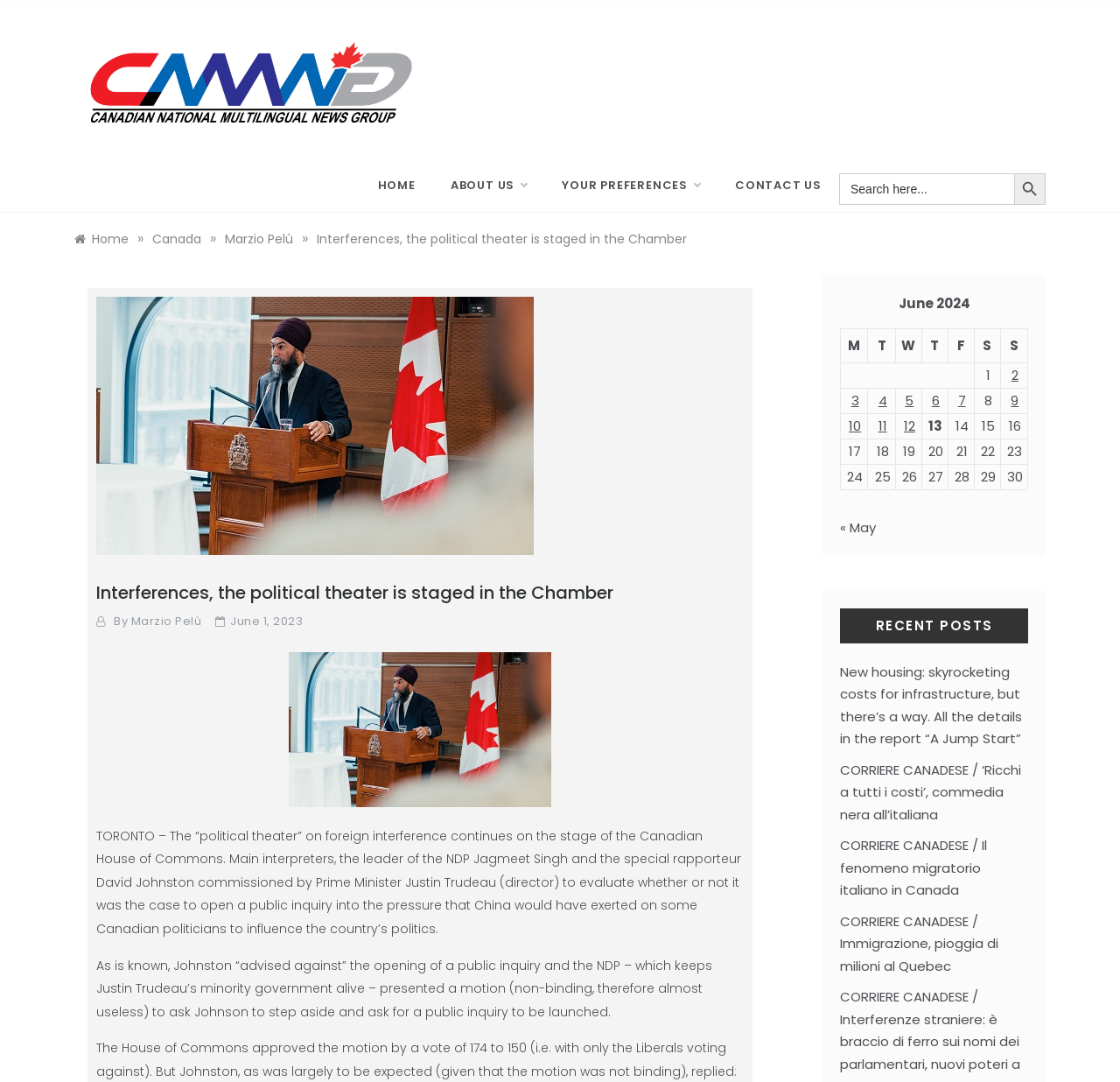Locate the bounding box for the described UI element: "parent_node: Canadian National Multilingual Newsgroup". Ensure the coordinates are four float numbers between 0 and 1, formatted as [left, top, right, bottom].

[0.066, 0.066, 0.379, 0.085]